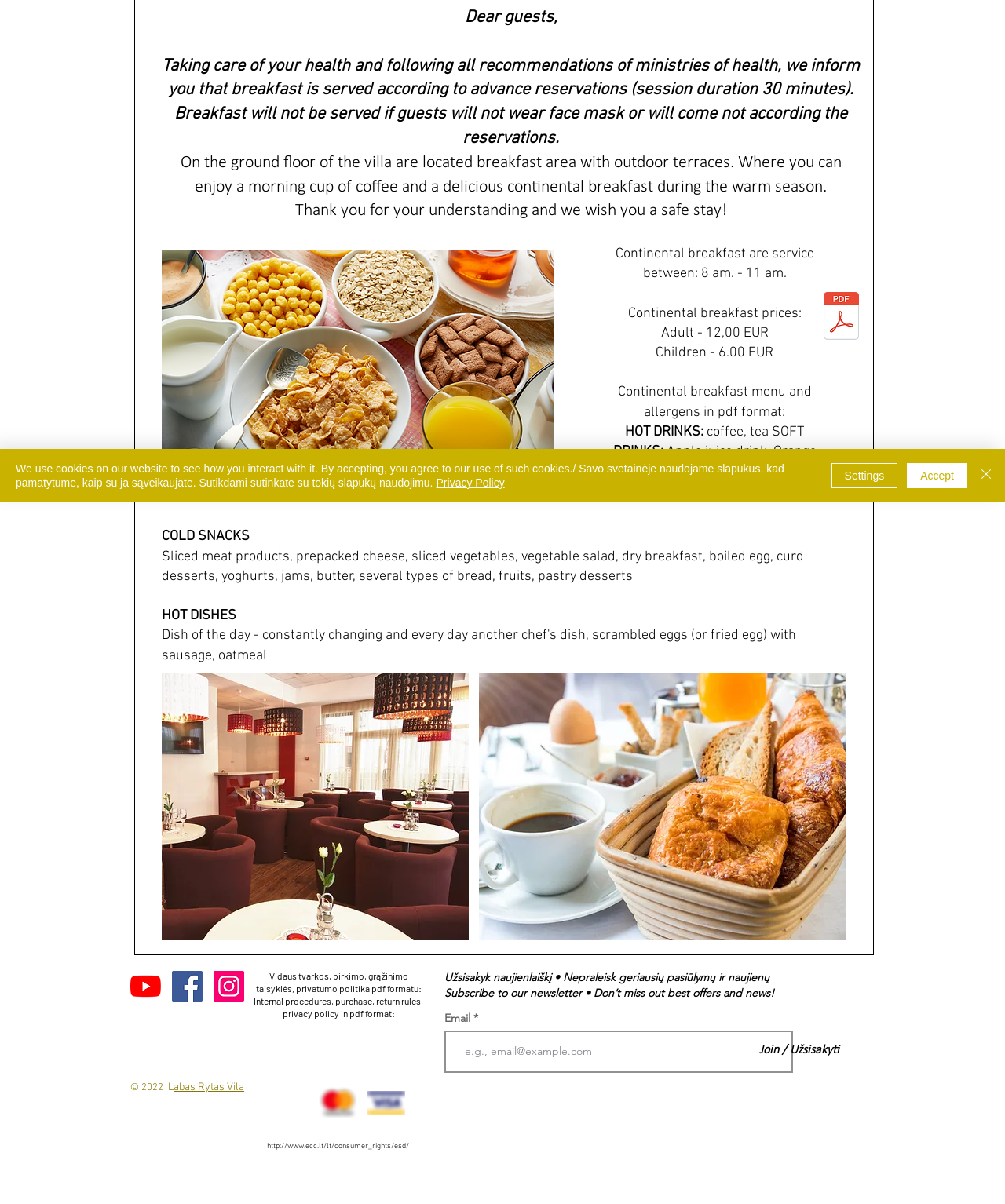Locate the bounding box of the user interface element based on this description: "Accept".

[0.902, 0.384, 0.962, 0.405]